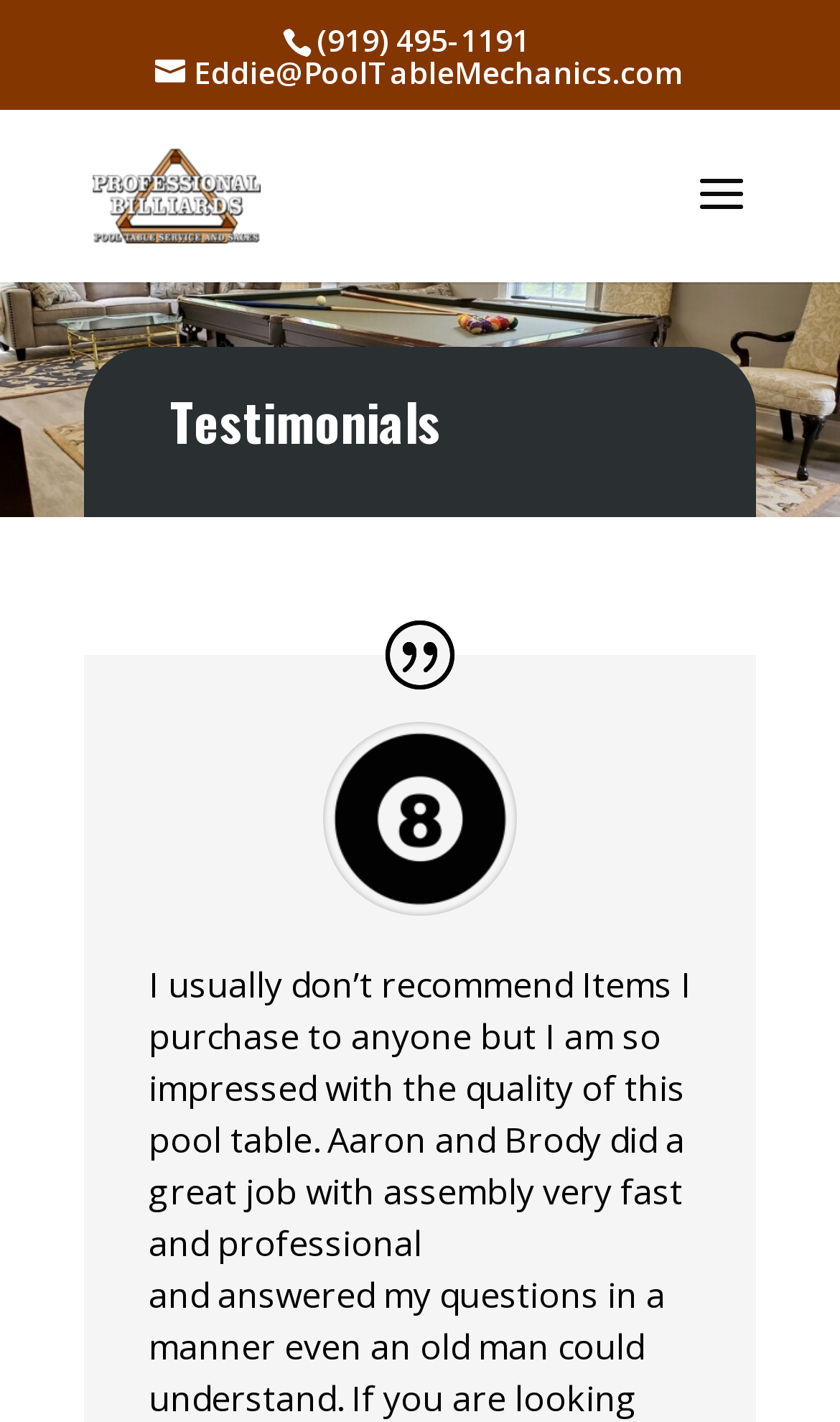Extract the bounding box coordinates for the HTML element that matches this description: "Eddie@PoolTableMechanics.com". The coordinates should be four float numbers between 0 and 1, i.e., [left, top, right, bottom].

[0.185, 0.036, 0.815, 0.064]